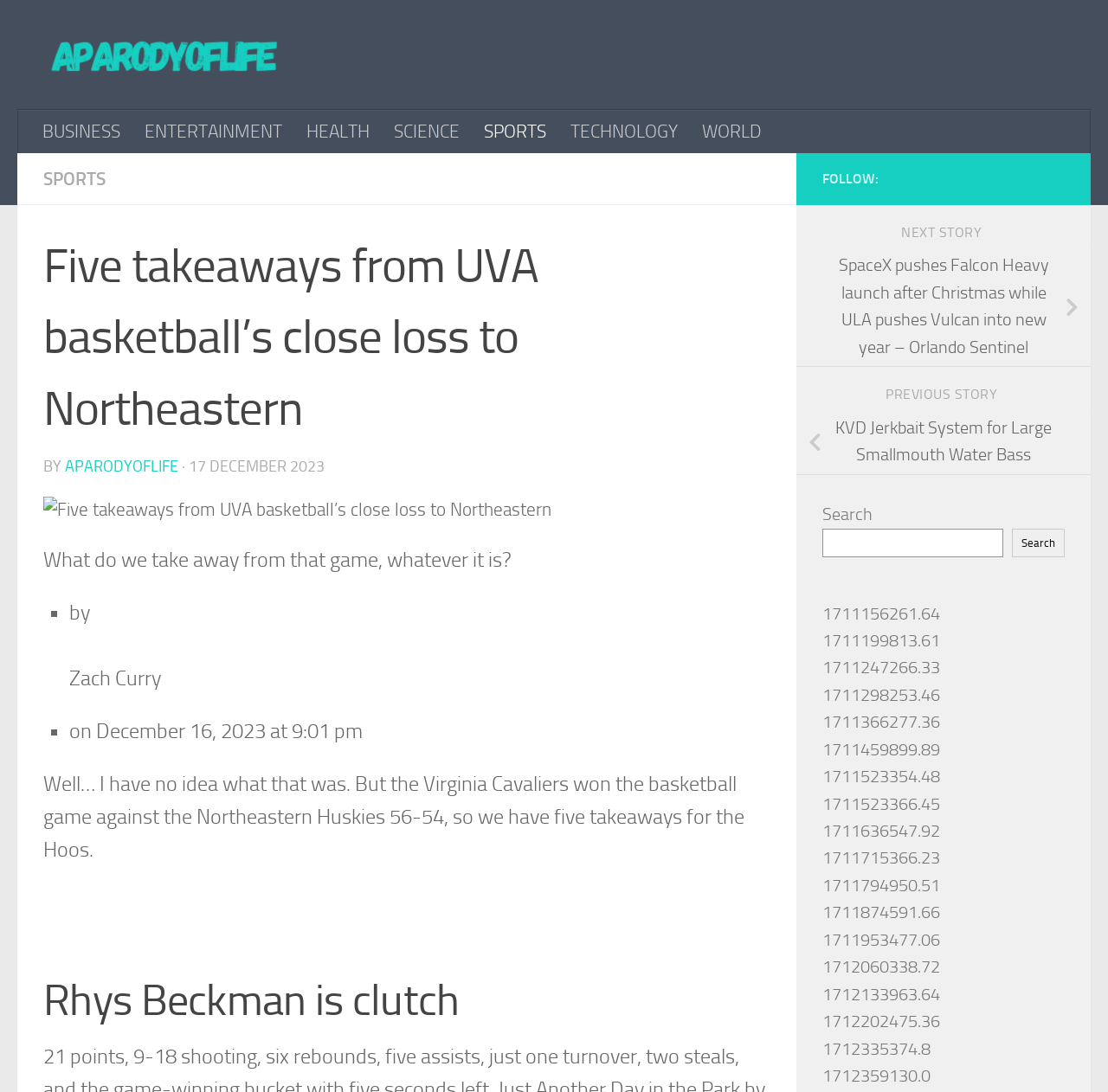Predict the bounding box of the UI element based on this description: "1711366277.36".

[0.742, 0.652, 0.848, 0.671]